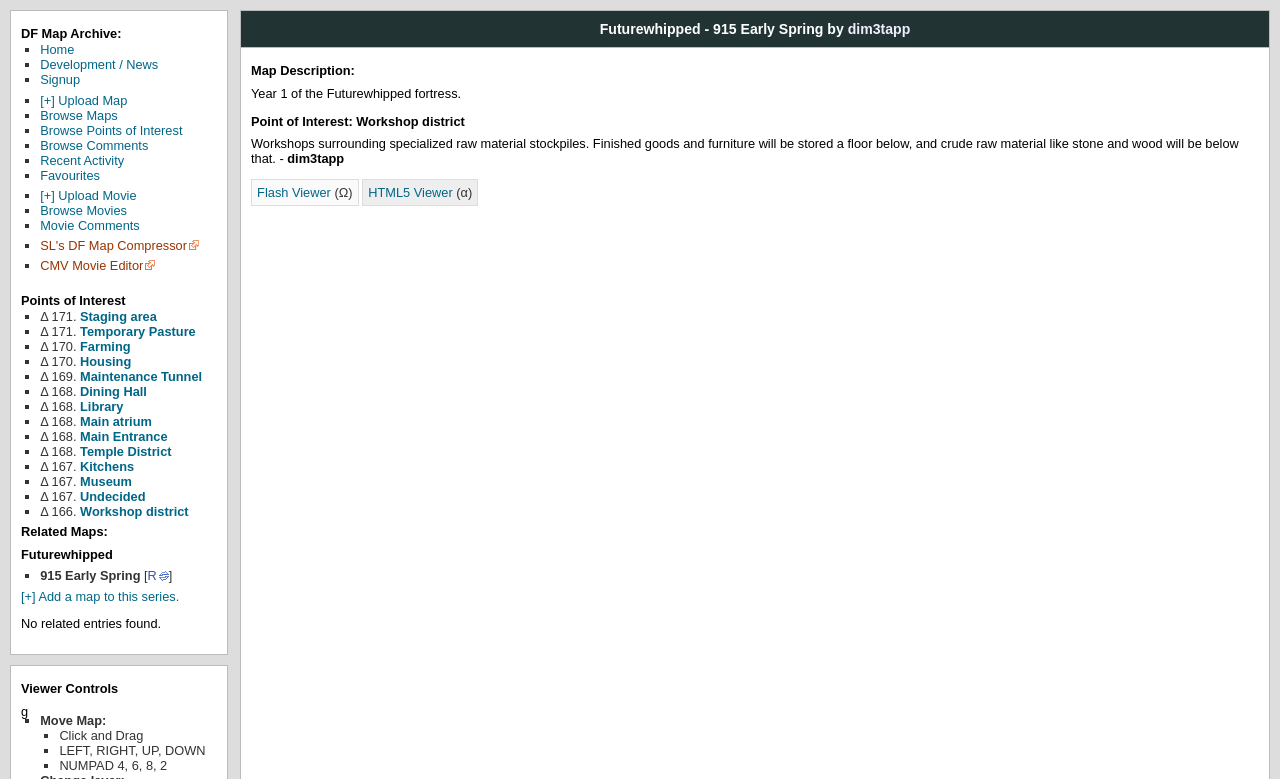Determine the bounding box for the described UI element: "Favourites".

[0.031, 0.215, 0.078, 0.234]